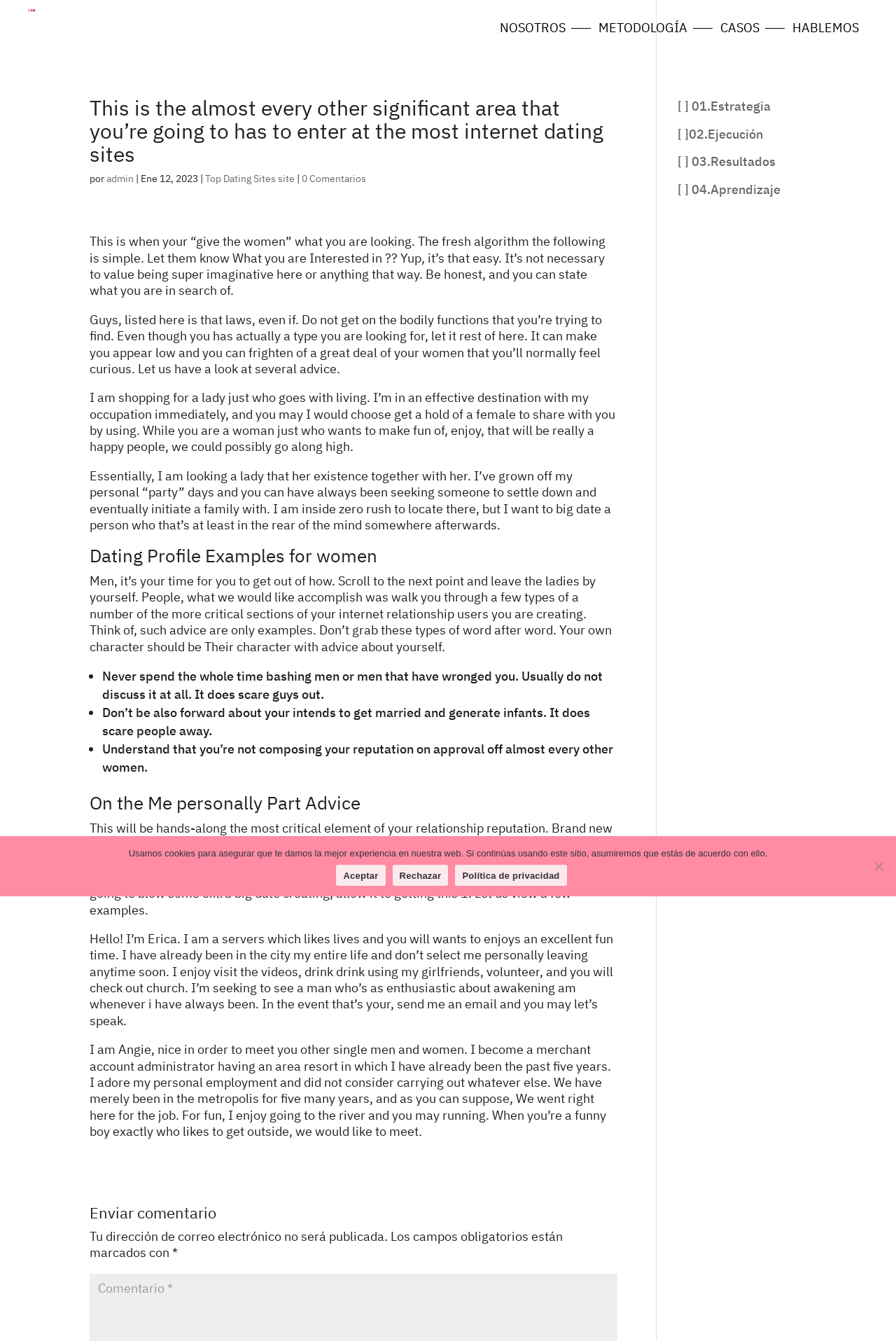Identify the bounding box coordinates of the element that should be clicked to fulfill this task: "Click on the 'METODOLOGÍA' link". The coordinates should be provided as four float numbers between 0 and 1, i.e., [left, top, right, bottom].

[0.668, 0.017, 0.767, 0.026]